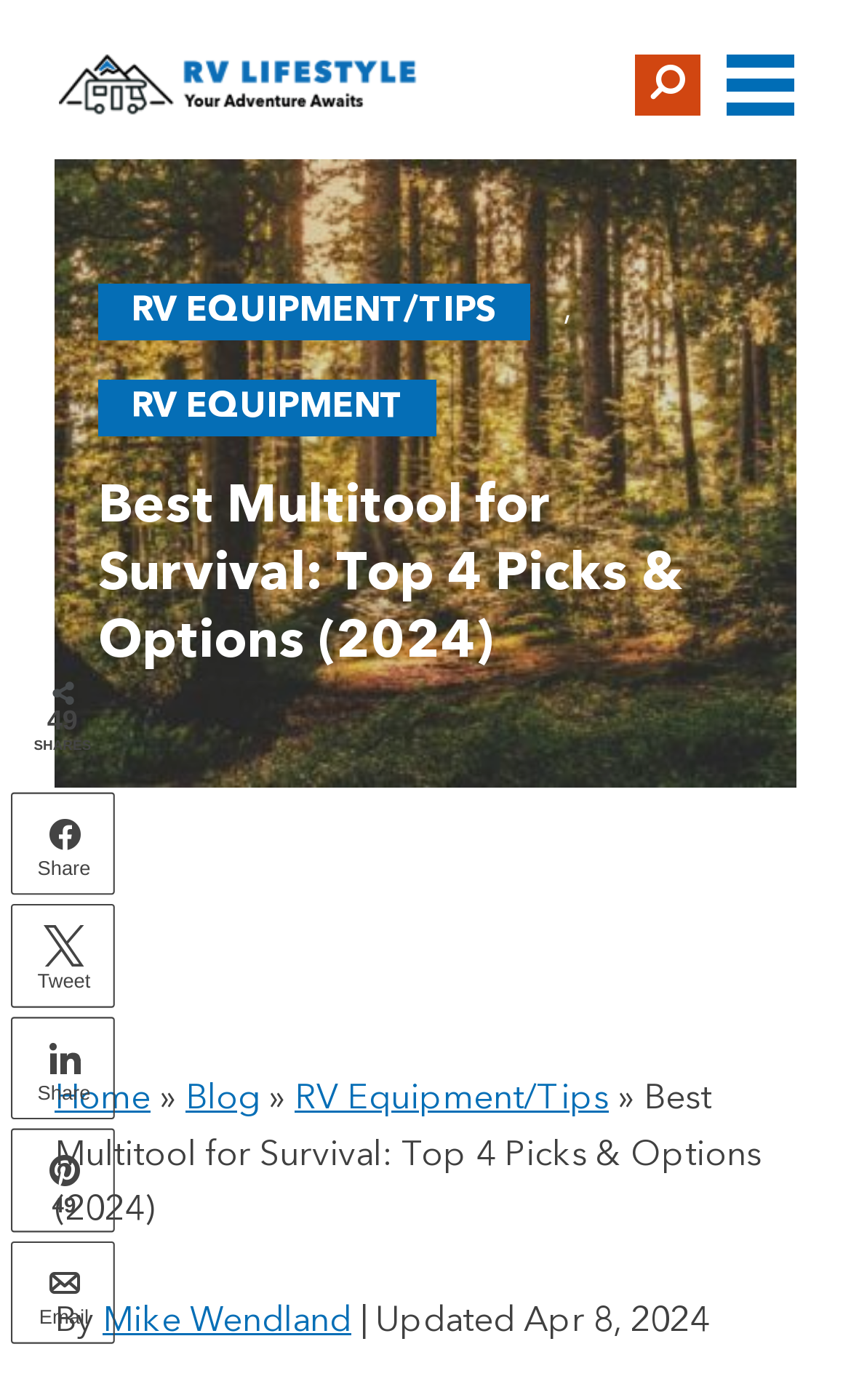Please indicate the bounding box coordinates for the clickable area to complete the following task: "Share on Twitter". The coordinates should be specified as four float numbers between 0 and 1, i.e., [left, top, right, bottom].

[0.015, 0.647, 0.136, 0.72]